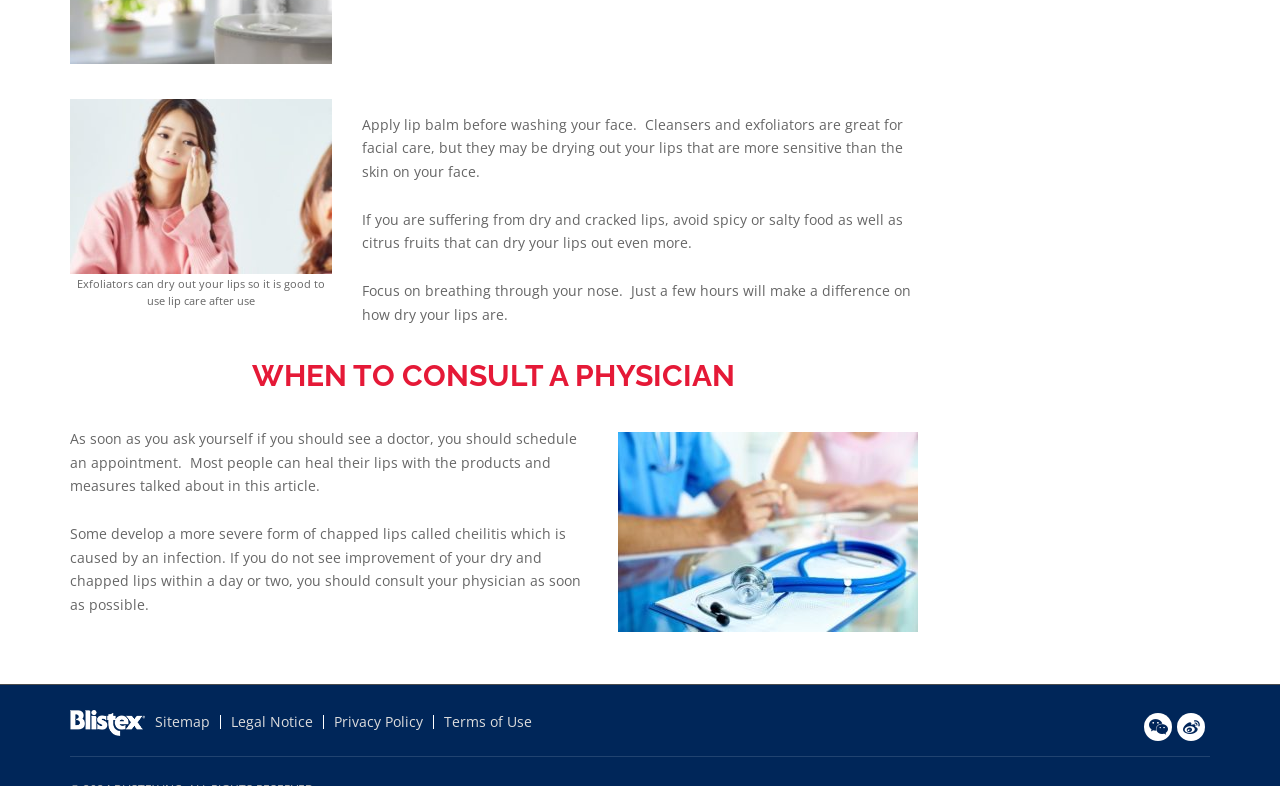Refer to the image and answer the question with as much detail as possible: What is the main topic of this webpage?

The webpage provides tips and advice on how to take care of dry and chapped lips, including when to consult a physician, which suggests that the main topic of this webpage is lip care.